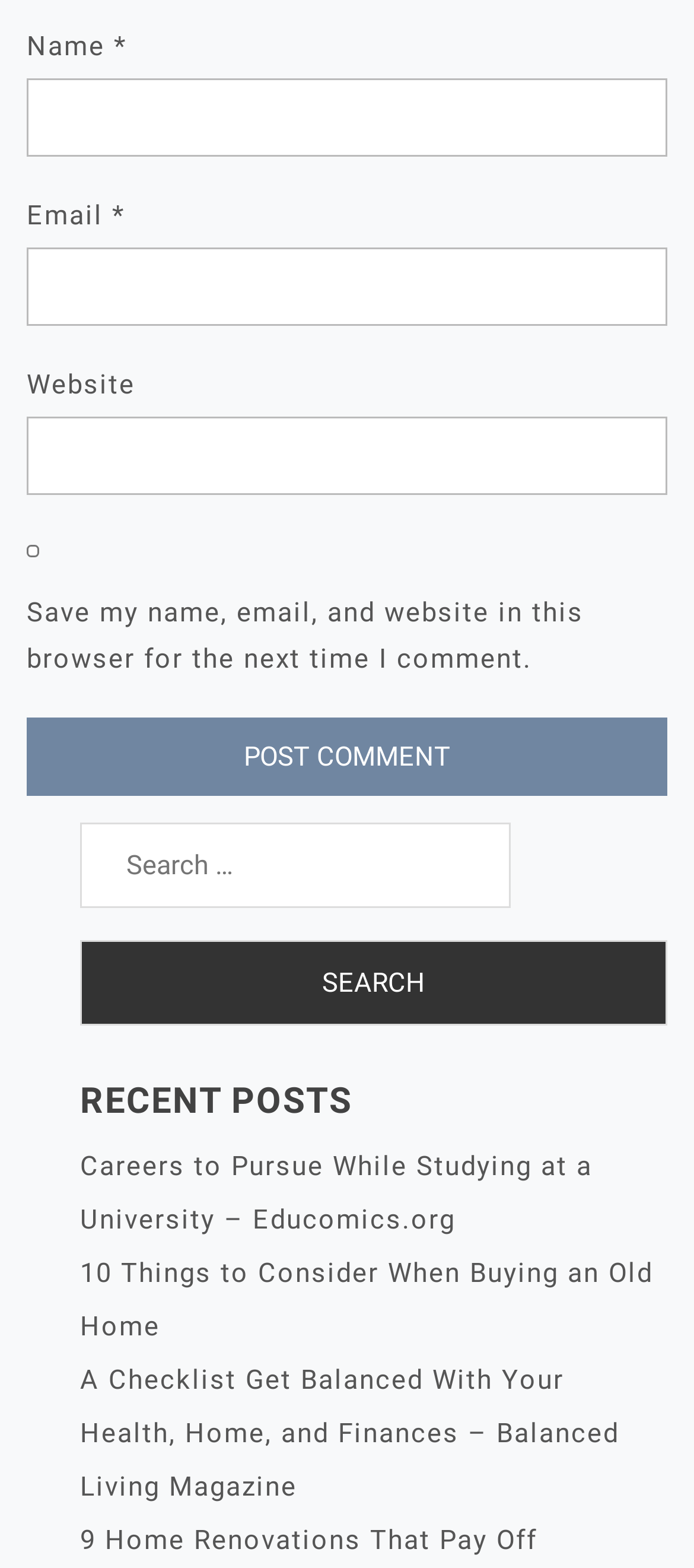Provide the bounding box coordinates of the UI element this sentence describes: "name="submit" value="Post Comment"".

[0.038, 0.457, 0.962, 0.507]